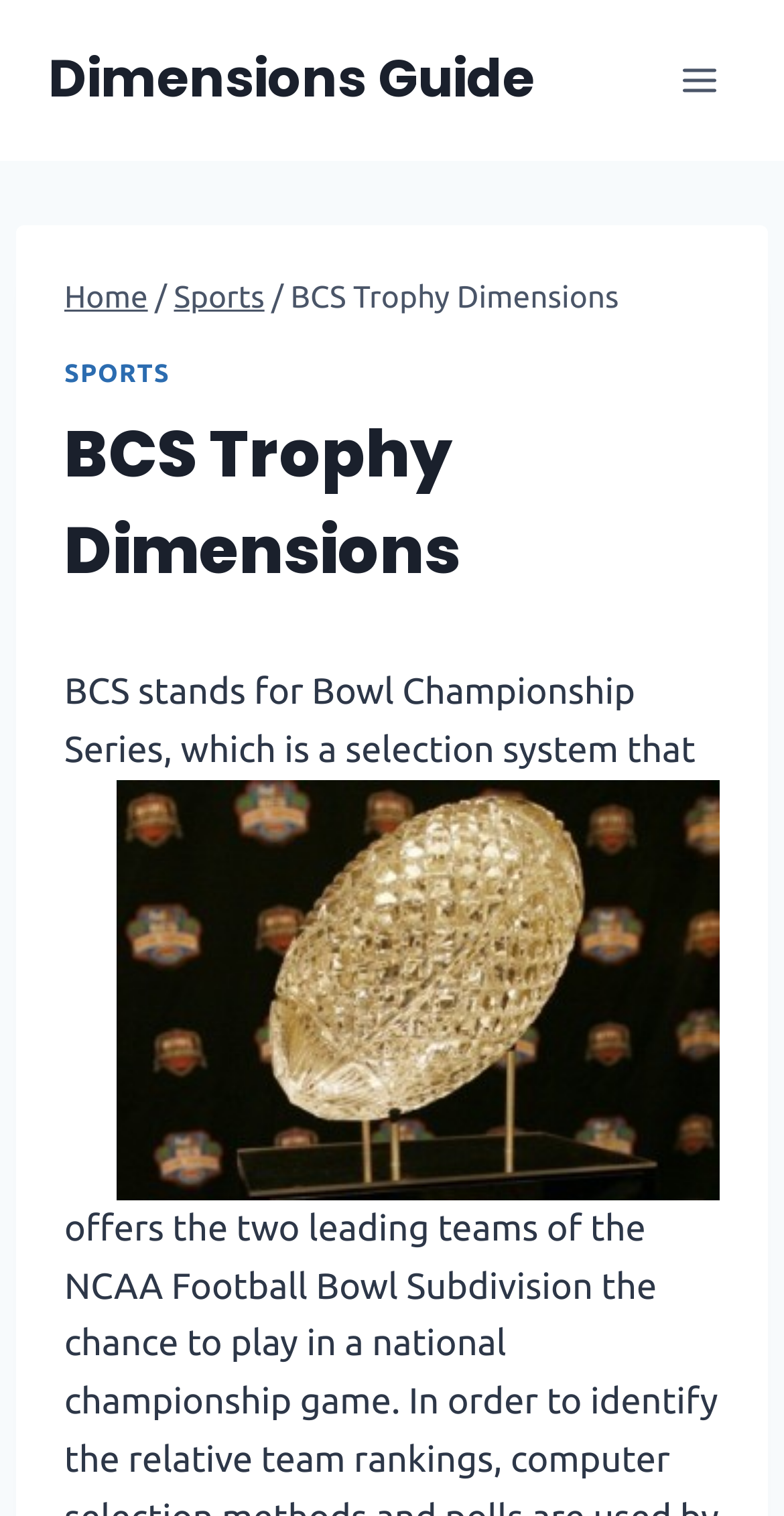Answer the question using only one word or a concise phrase: What is the navigation section called?

Breadcrumbs